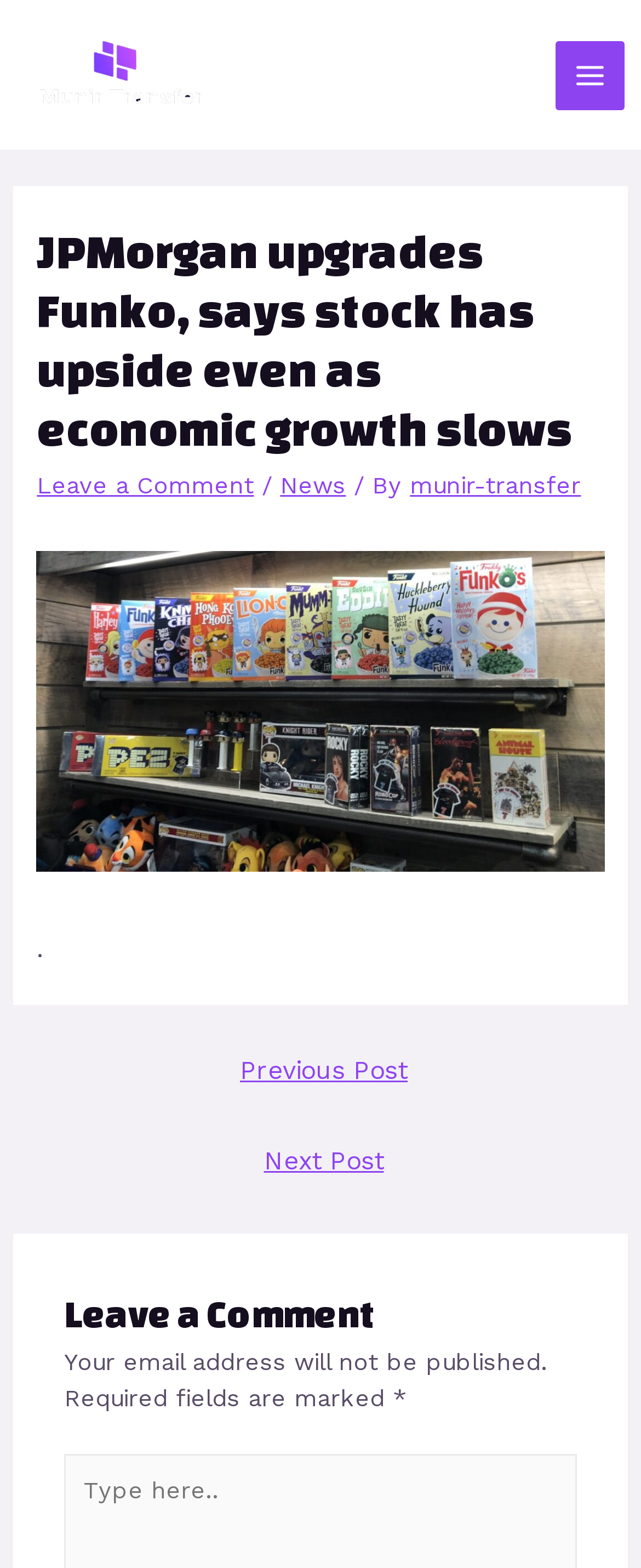What is the category of the article?
Answer with a single word or phrase by referring to the visual content.

News